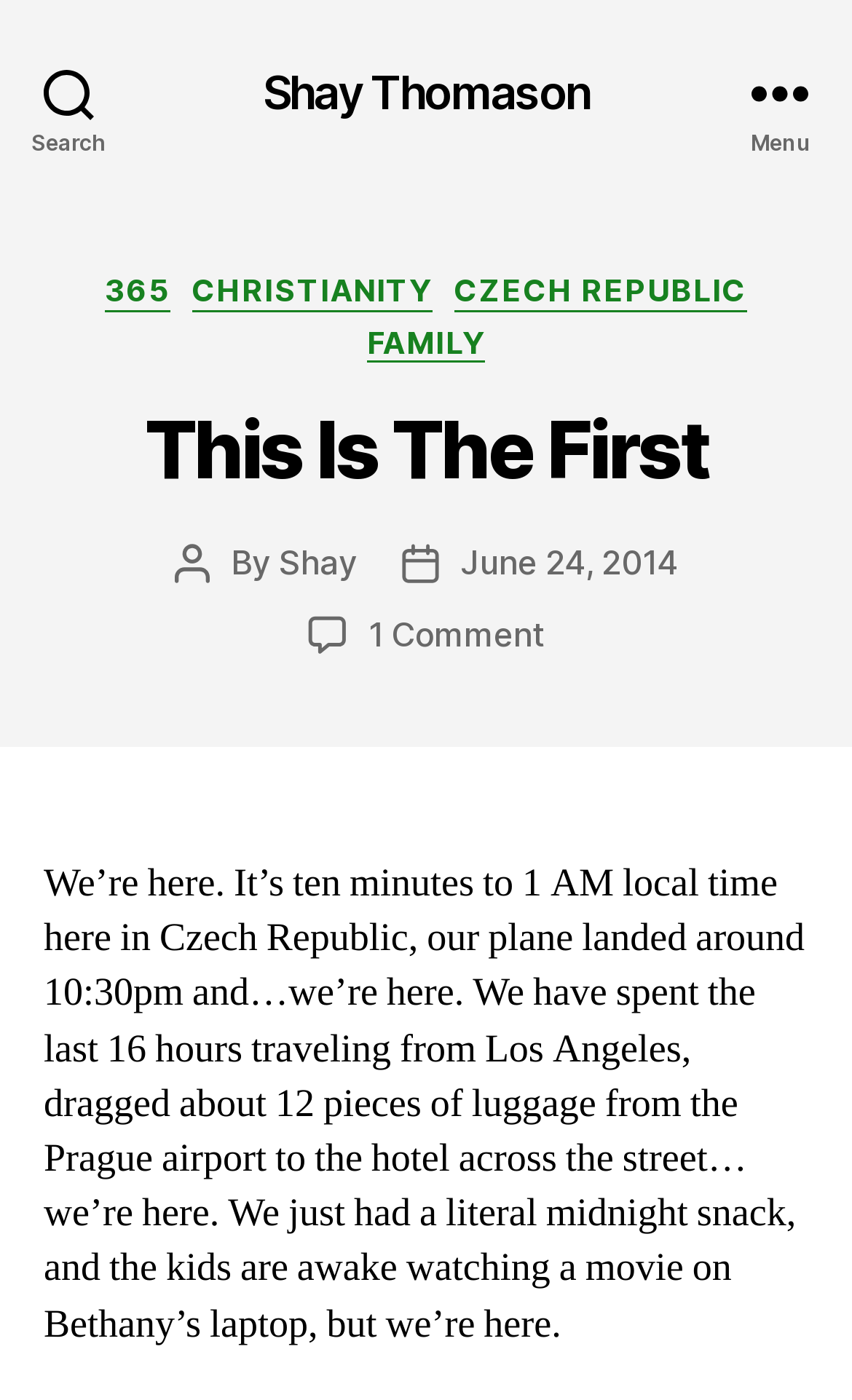How many comments are there on the post?
Using the visual information from the image, give a one-word or short-phrase answer.

1